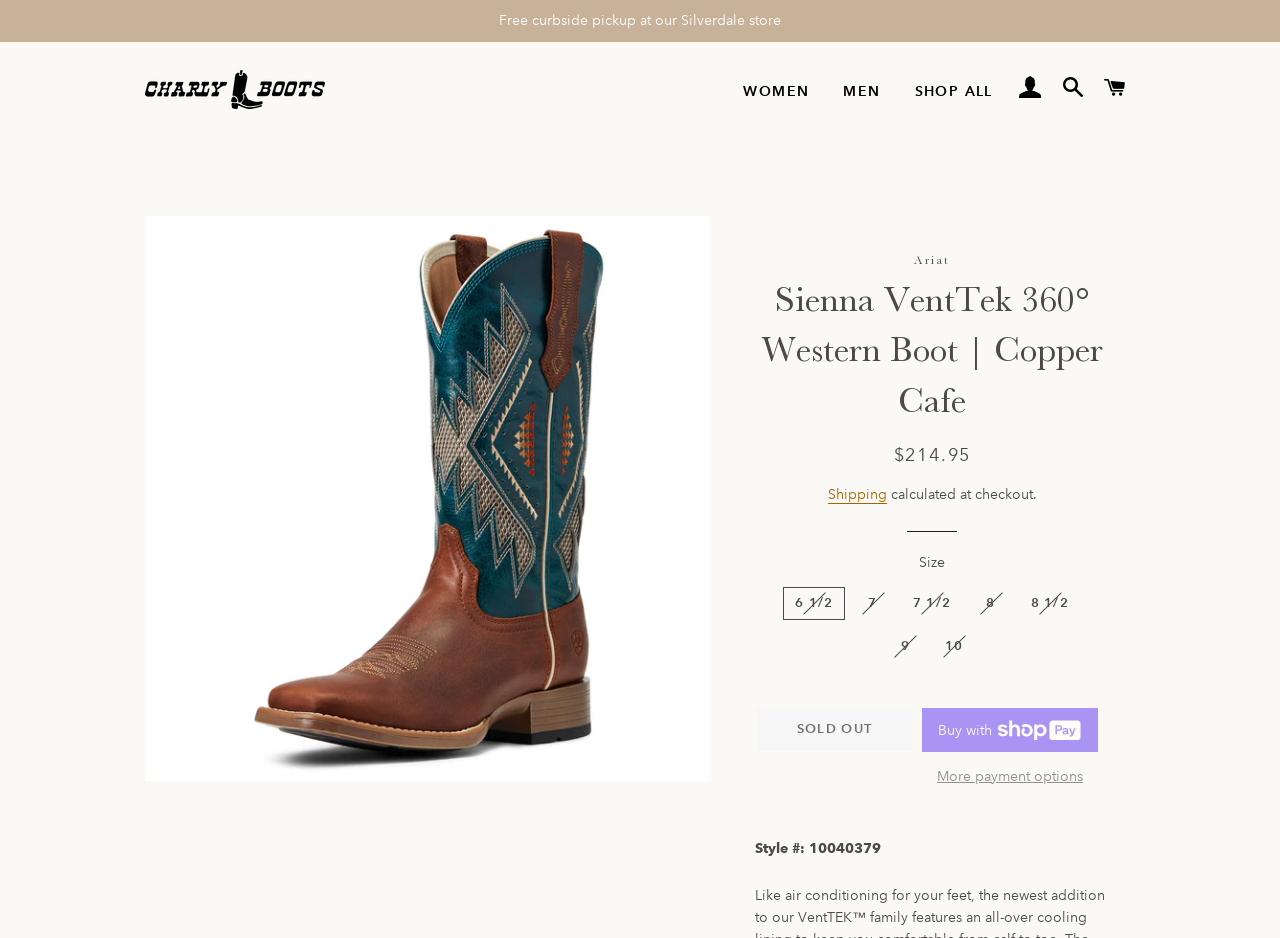Find the bounding box coordinates of the area to click in order to follow the instruction: "Click on the Buy now with ShopPay button".

[0.72, 0.755, 0.858, 0.802]